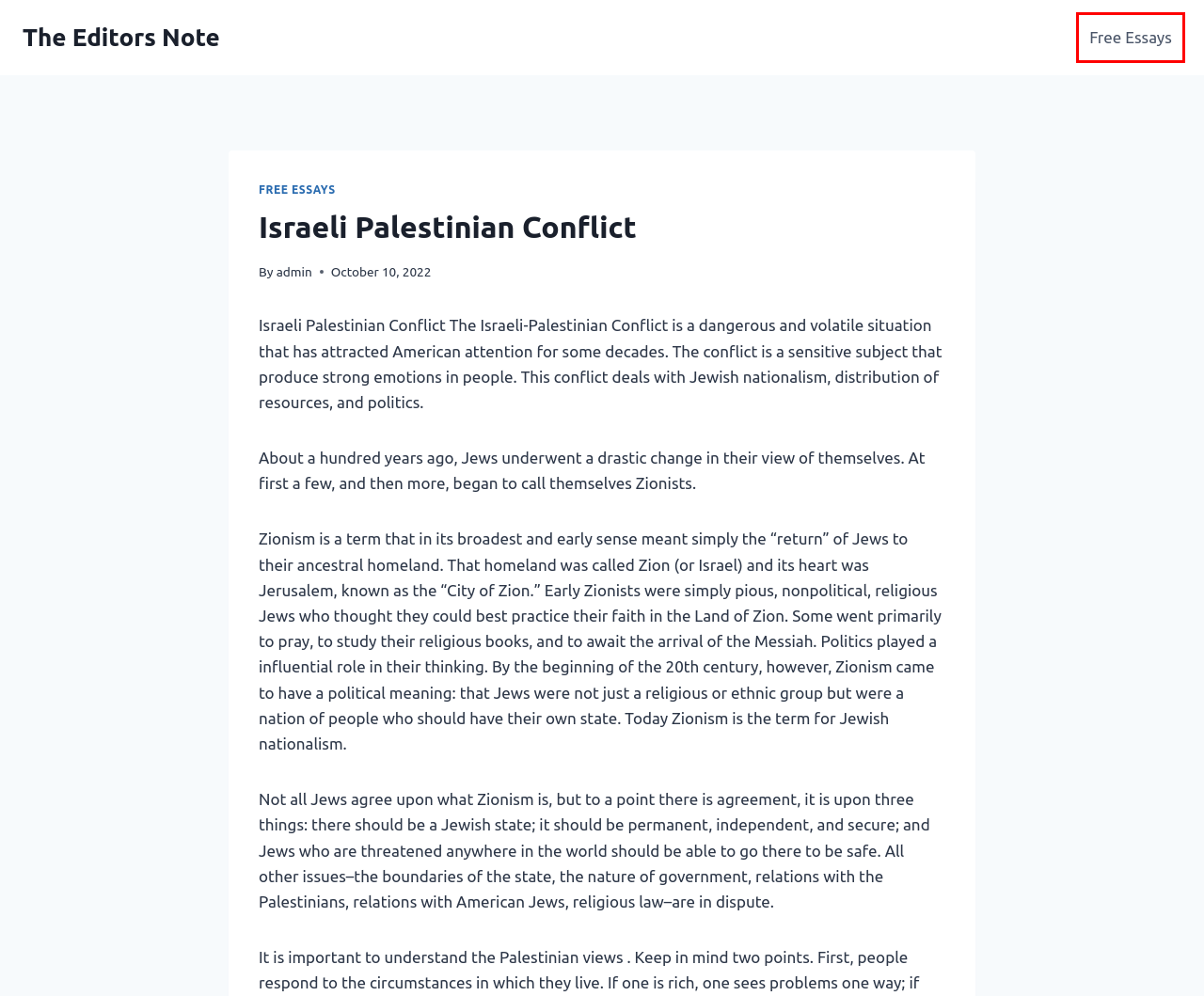Examine the screenshot of the webpage, which has a red bounding box around a UI element. Select the webpage description that best fits the new webpage after the element inside the red bounding box is clicked. Here are the choices:
A. Free Essays for College Students - The Editors Note
B. 7 Habits of Highly Mindful People You Can Integrate Into Your Life - The Editors Note
C. Have you cheated before on something so minor or very large Essay Example - The Editors Note
D. "Addiction is a disease Essay Example - The Editors Note
E. Kadence WP | Free and Premium WordPress Themes & Plugins
F. Marge Piercy Essay Example - The Editors Note
G. Love Issue Essay Example - The Editors Note
H. Free Essays Archives - The Editors Note

H